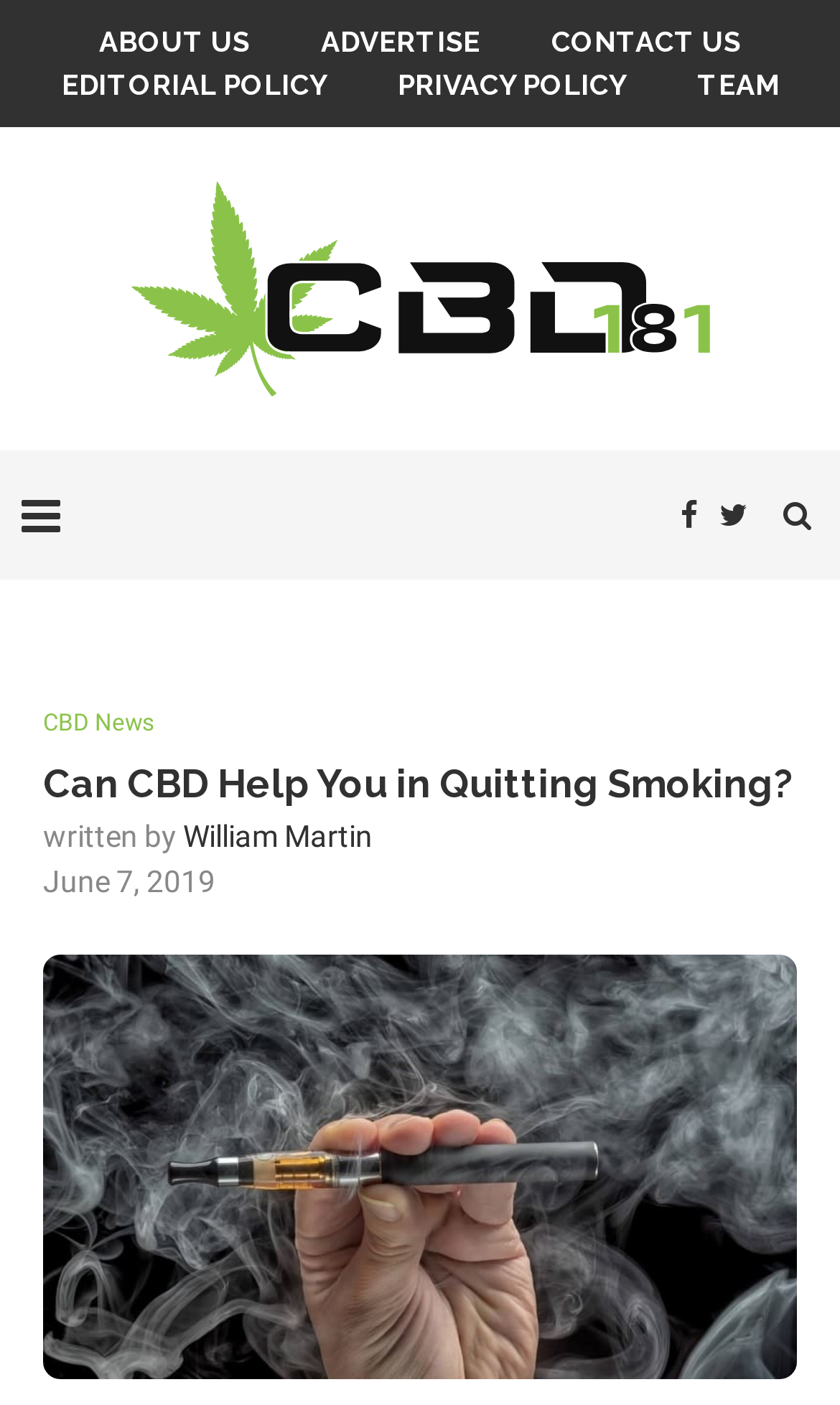Who wrote the article?
Look at the screenshot and respond with one word or a short phrase.

William Martin